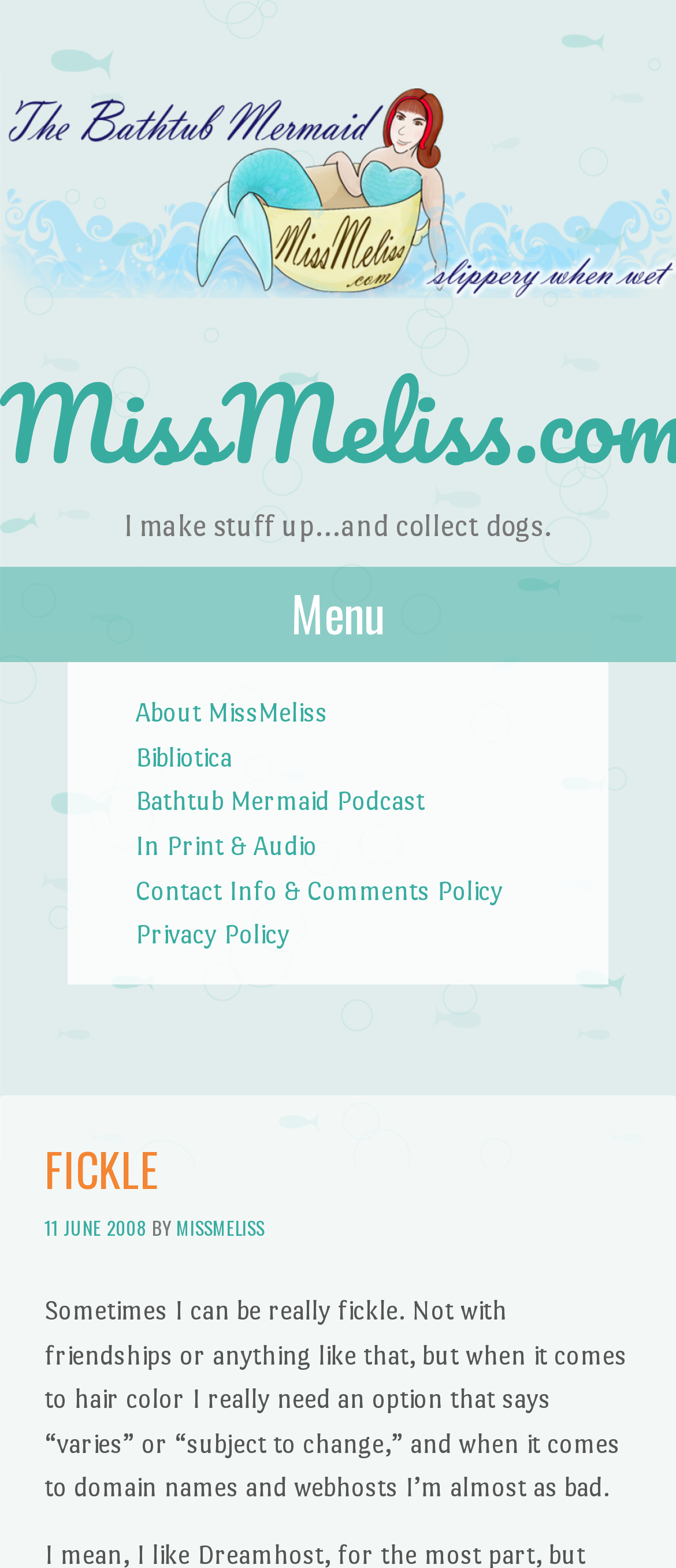Identify the bounding box coordinates of the clickable section necessary to follow the following instruction: "visit the About MissMeliss page". The coordinates should be presented as four float numbers from 0 to 1, i.e., [left, top, right, bottom].

[0.2, 0.445, 0.485, 0.463]